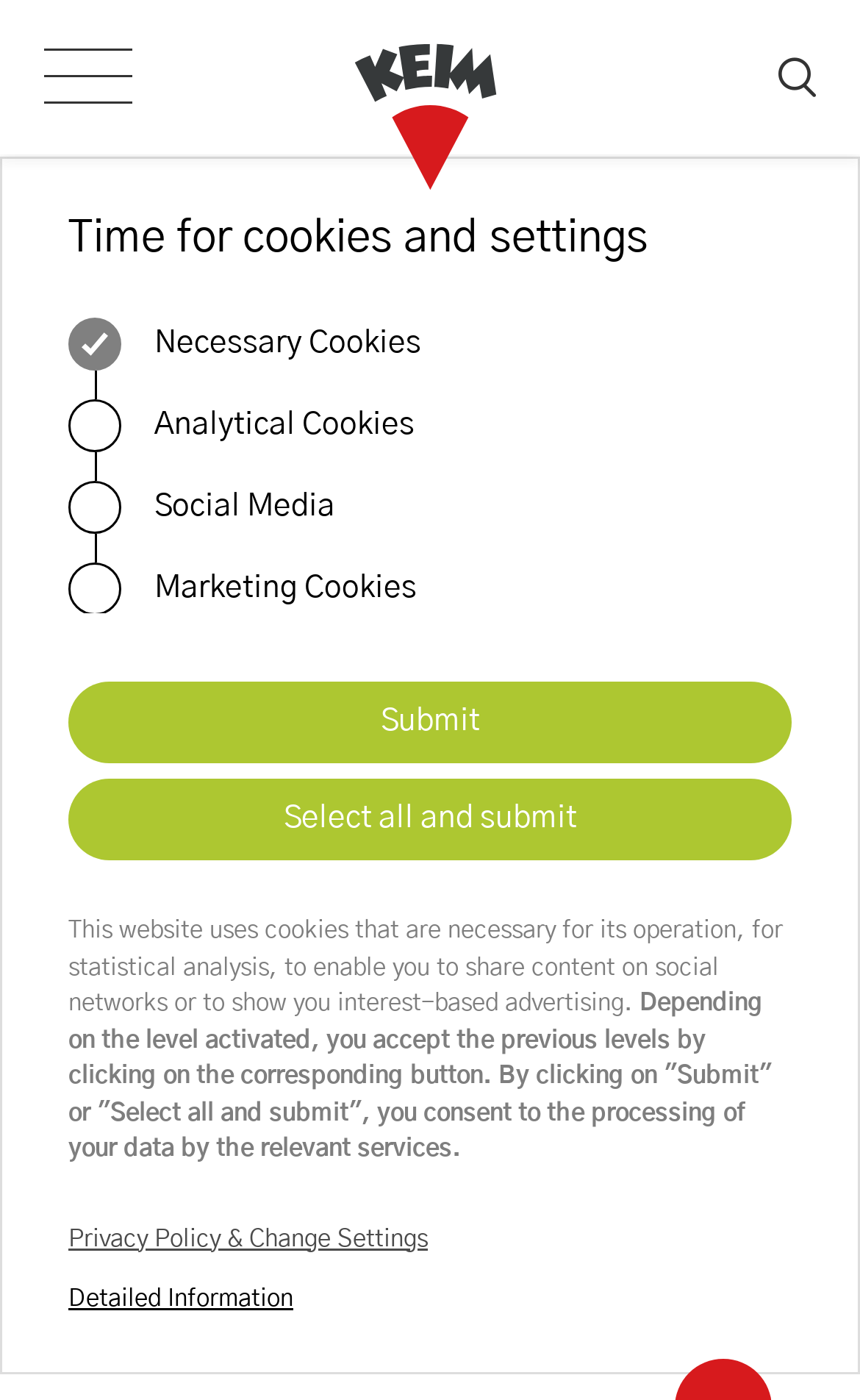Where can I find more information about cookies?
Look at the image and construct a detailed response to the question.

I found this information by looking at the link at the bottom of the webpage, which says 'Privacy Policy & Change Settings'. This suggests that this link provides more information about cookies and allows users to change their cookie settings.